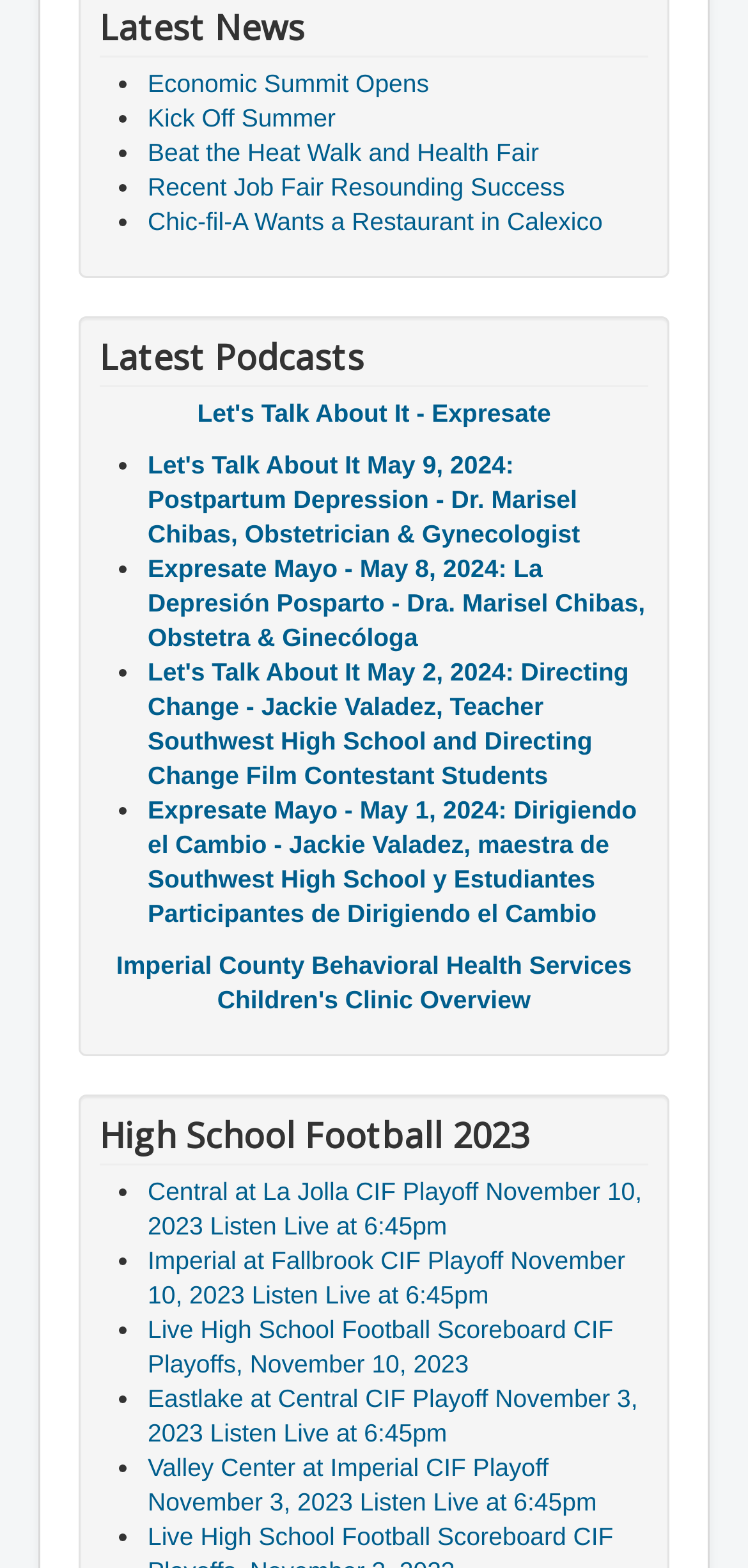Look at the image and write a detailed answer to the question: 
How many podcast links are listed under 'Latest Podcasts'?

Under the 'Latest Podcasts' section, there are five link elements, each representing a podcast, which can be identified by their OCR text and bounding box coordinates.